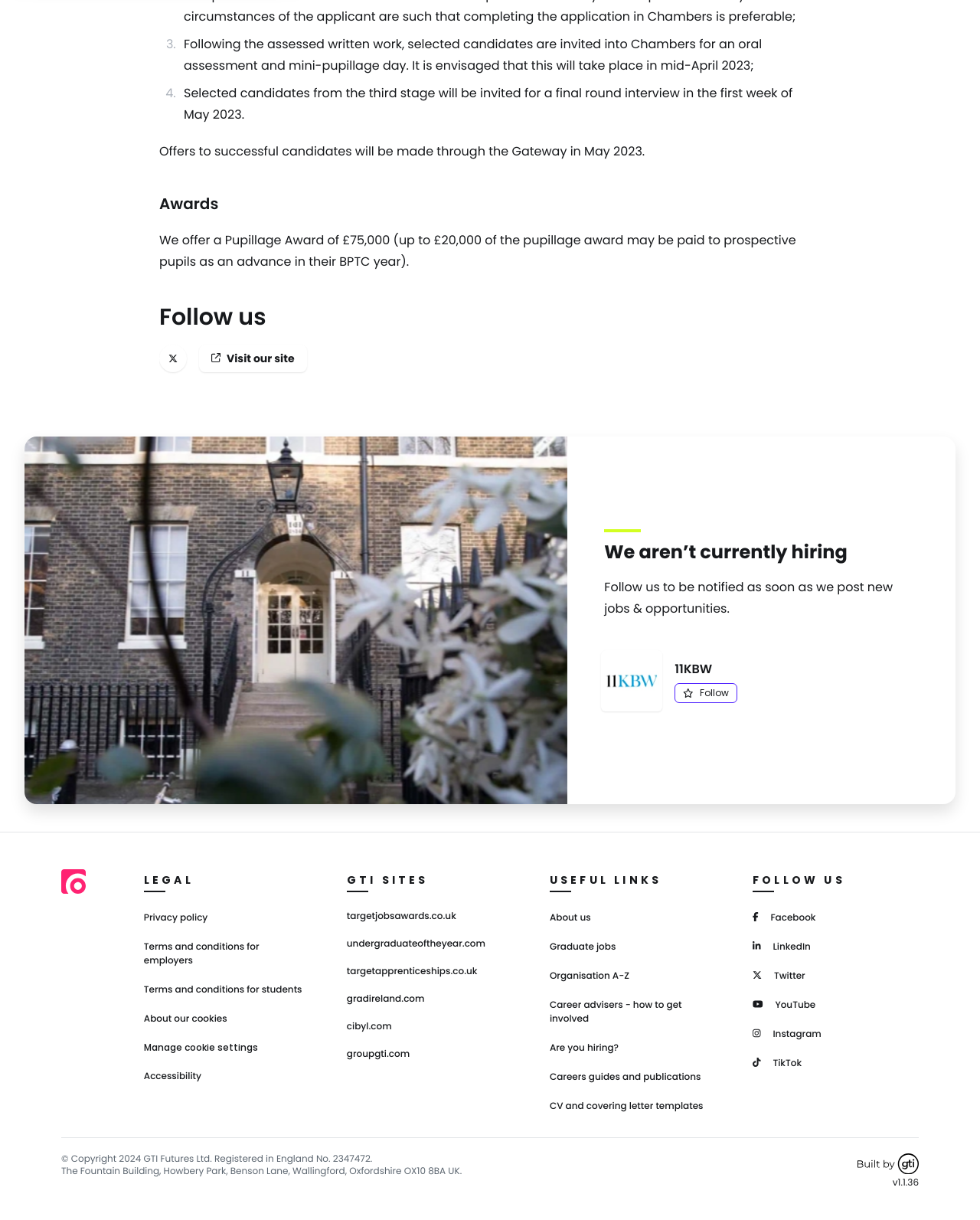Please find the bounding box for the UI element described by: "Accessibility".

[0.147, 0.877, 0.205, 0.887]